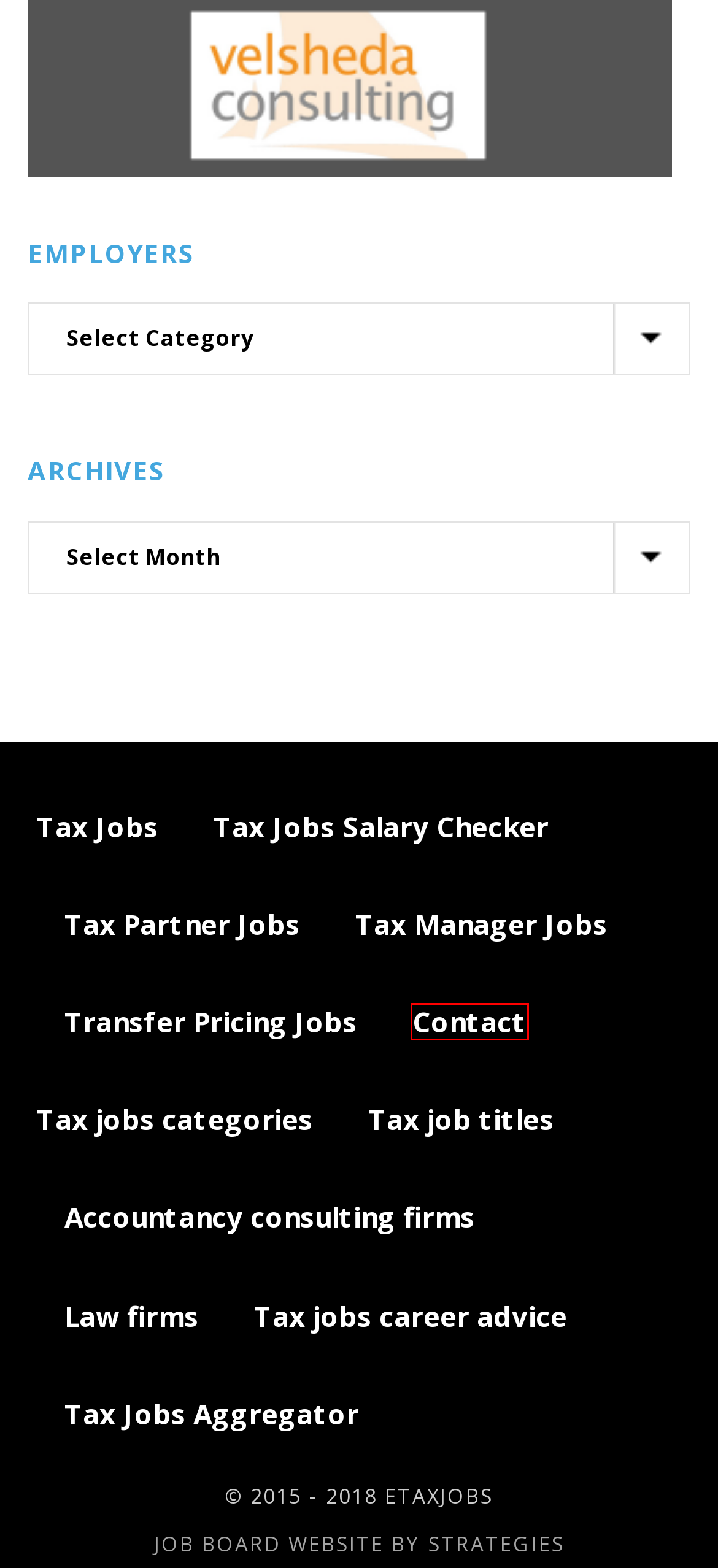Examine the webpage screenshot and identify the UI element enclosed in the red bounding box. Pick the webpage description that most accurately matches the new webpage after clicking the selected element. Here are the candidates:
A. Transfer Pricing Jobs - Tax Grotto
B. Tax Careers Advice - Tax Grotto
C. eTaxJobs Vacancies and Recruitment
D. Tax jobs - search London, Zurich and international - Tax Grotto
E. Accountancy & Tax Consulting Firms - Tax Grotto
F. Law Firms - Tax Grotto
G. Tax Partner Jobs - Tax Grotto
H. Tax Jobs Salary Checker - Tax Grotto

C